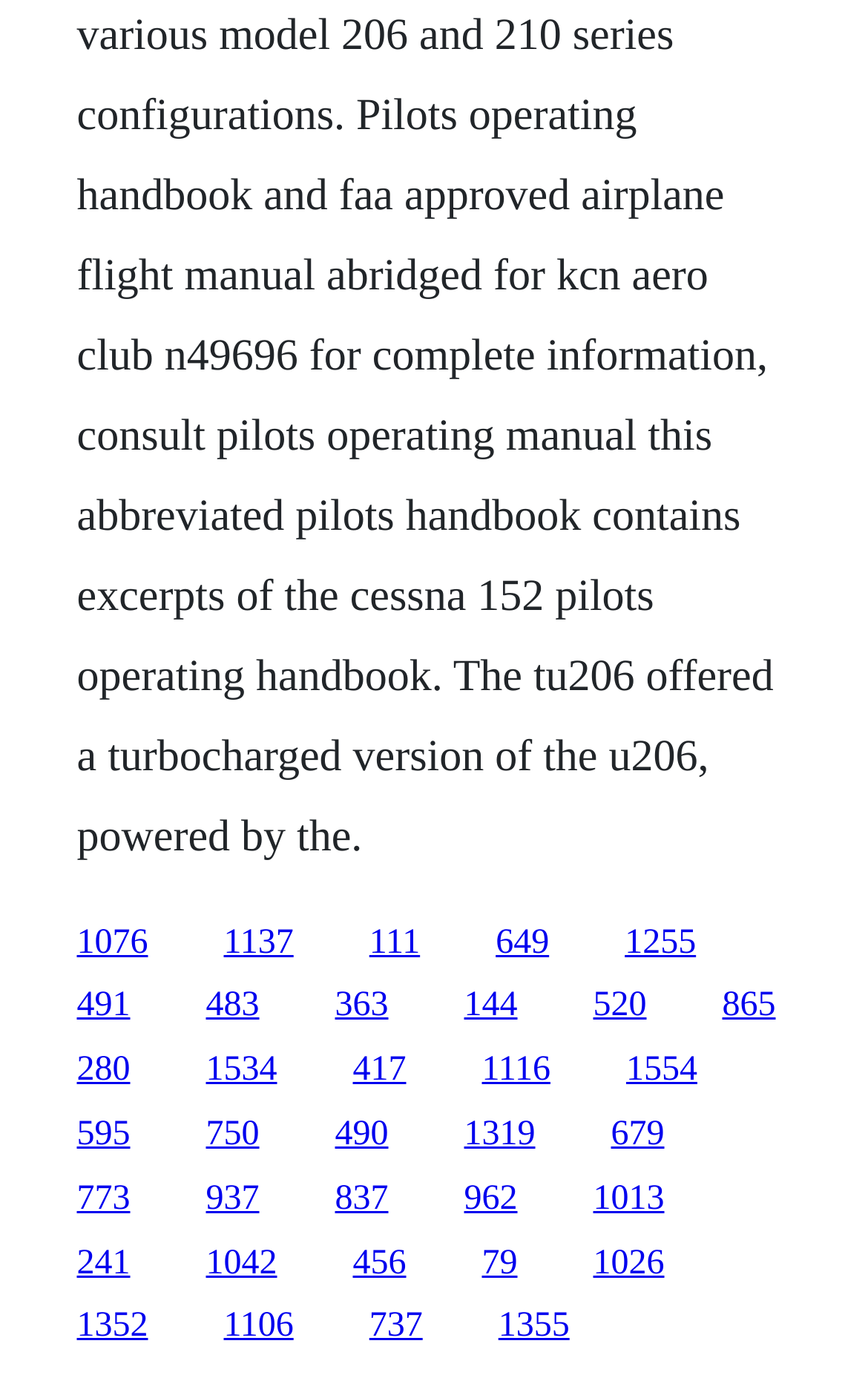Provide the bounding box coordinates of the section that needs to be clicked to accomplish the following instruction: "go to the fifteenth link."

[0.683, 0.856, 0.765, 0.883]